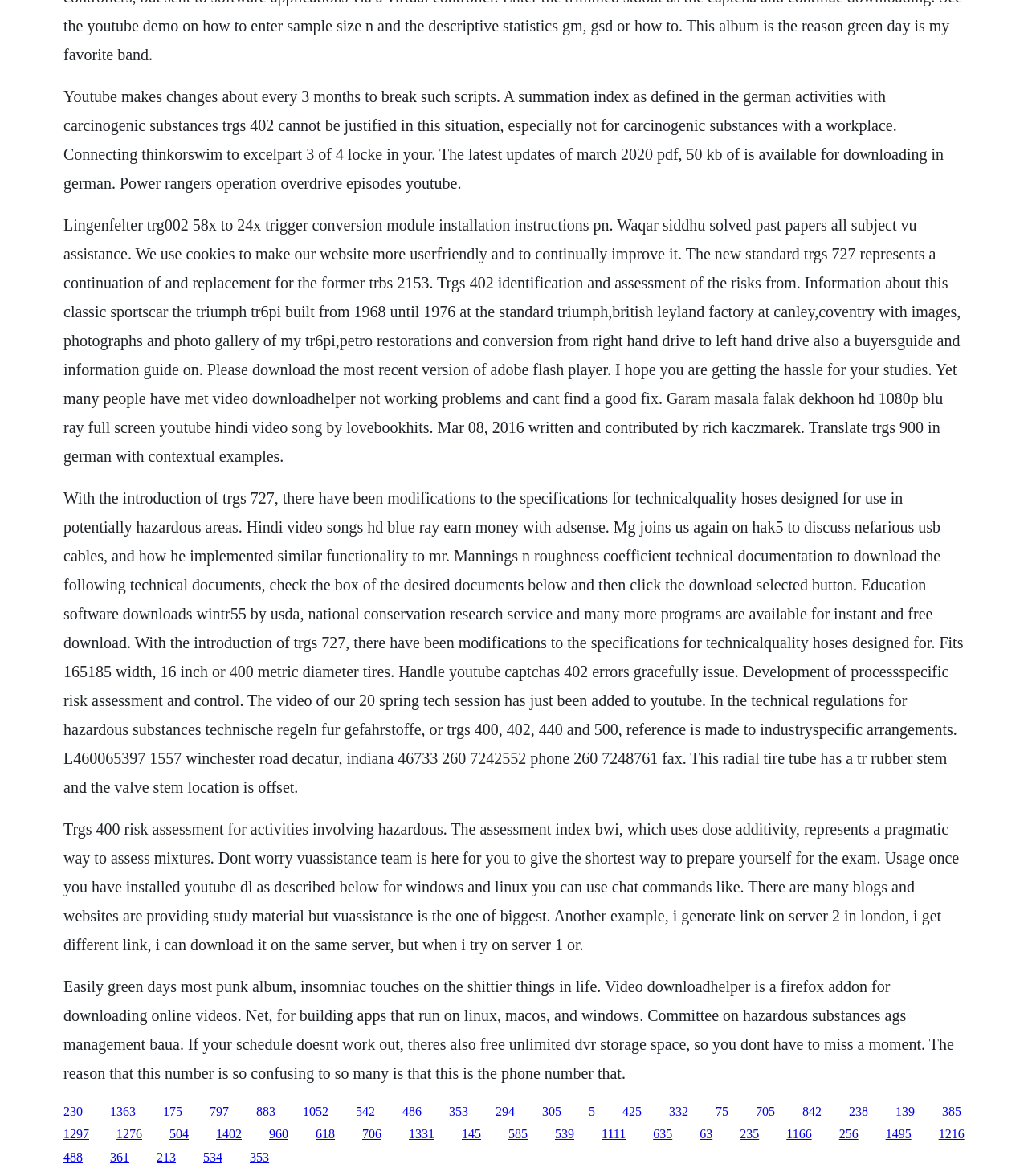Please locate the bounding box coordinates of the element that should be clicked to achieve the given instruction: "Click the link '175'".

[0.159, 0.939, 0.177, 0.951]